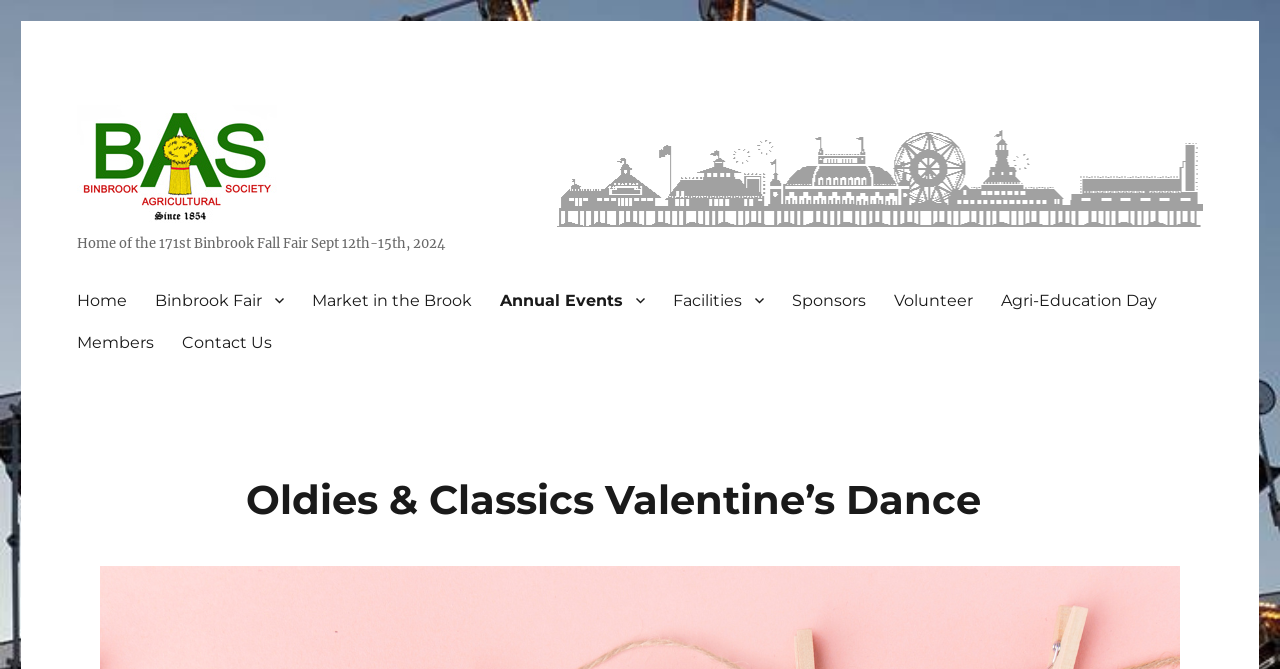Answer succinctly with a single word or phrase:
What is the name of the event mentioned in the main heading?

Oldies & Classics Valentine’s Dance